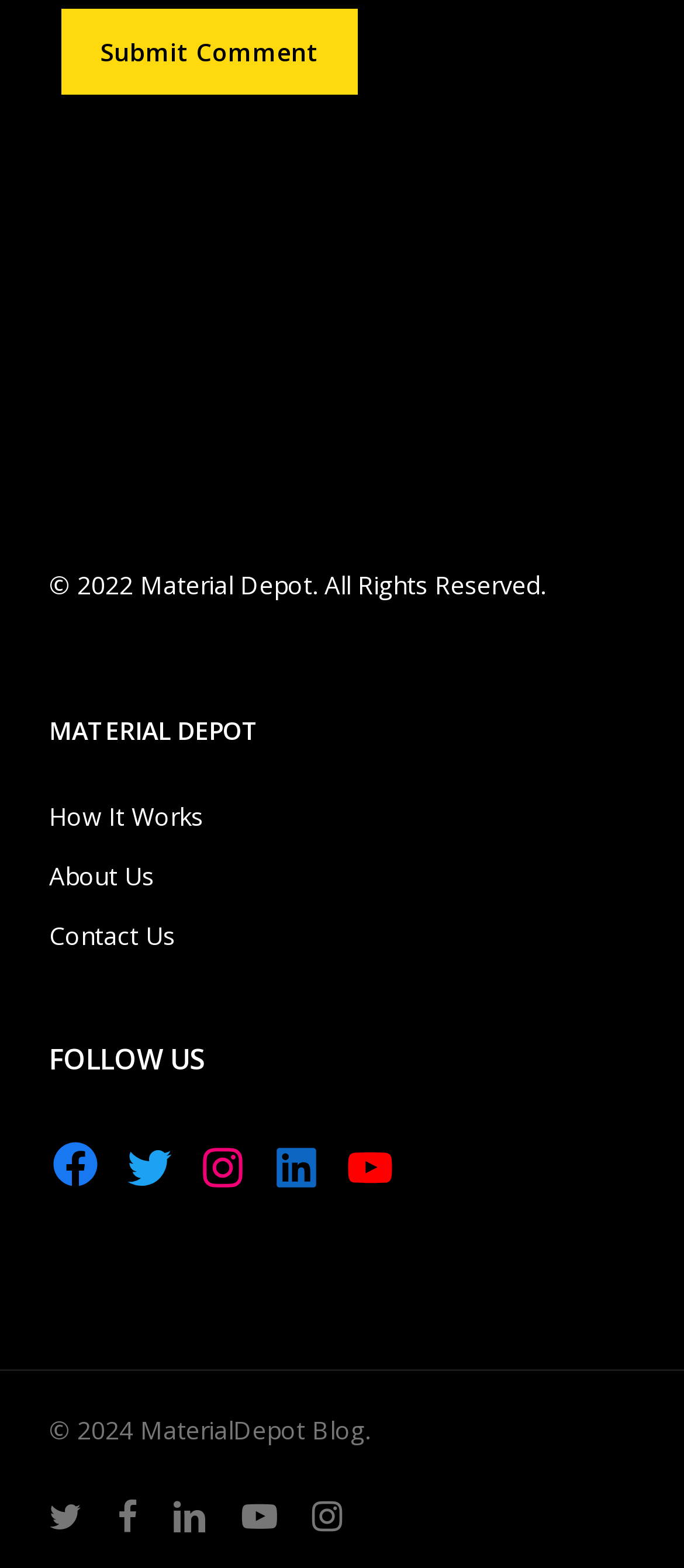Please determine the bounding box coordinates of the section I need to click to accomplish this instruction: "Learn how it works".

[0.072, 0.507, 0.928, 0.536]